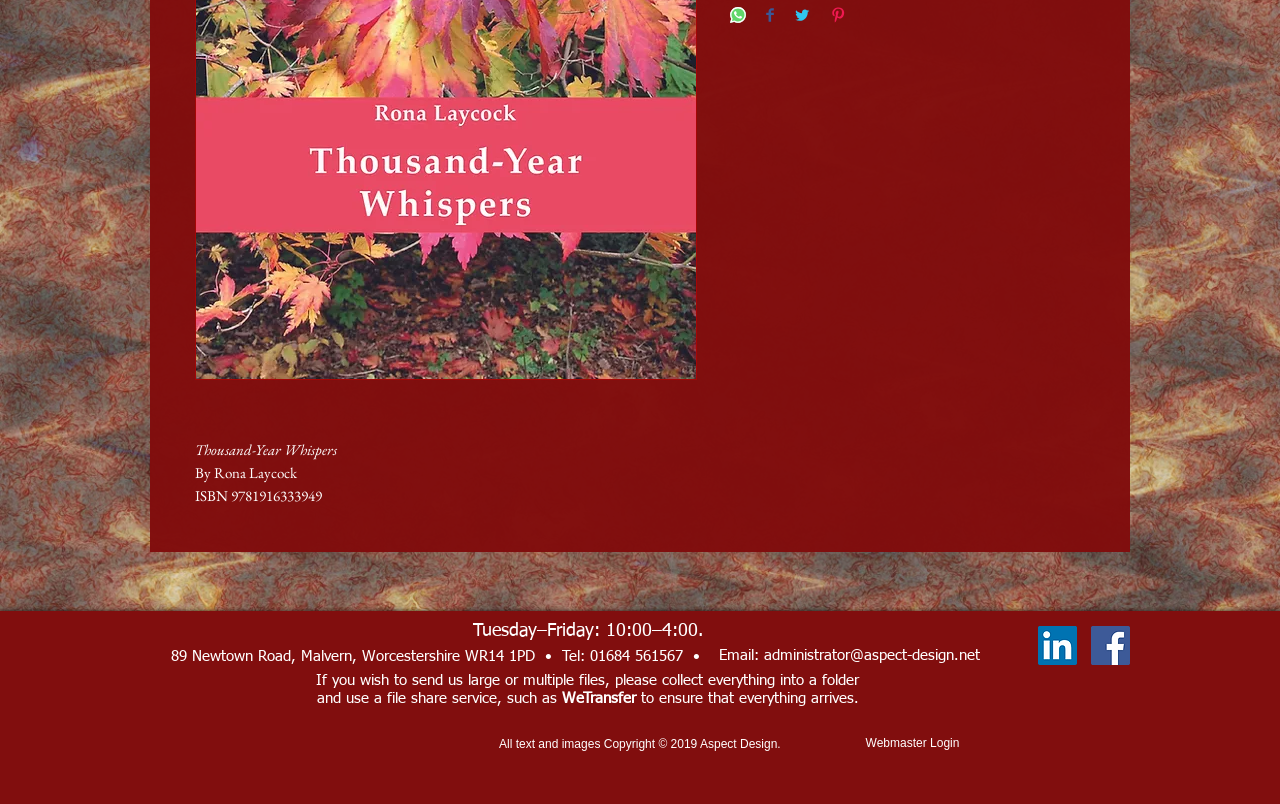Please find the bounding box for the following UI element description. Provide the coordinates in (top-left x, top-left y, bottom-right x, bottom-right y) format, with values between 0 and 1: Email: administrator@aspect-design.net

[0.562, 0.793, 0.774, 0.839]